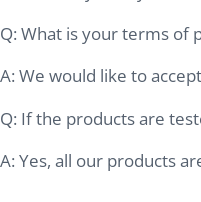What is the purpose of the FAQ section?
Based on the image, provide a one-word or brief-phrase response.

To build customer confidence